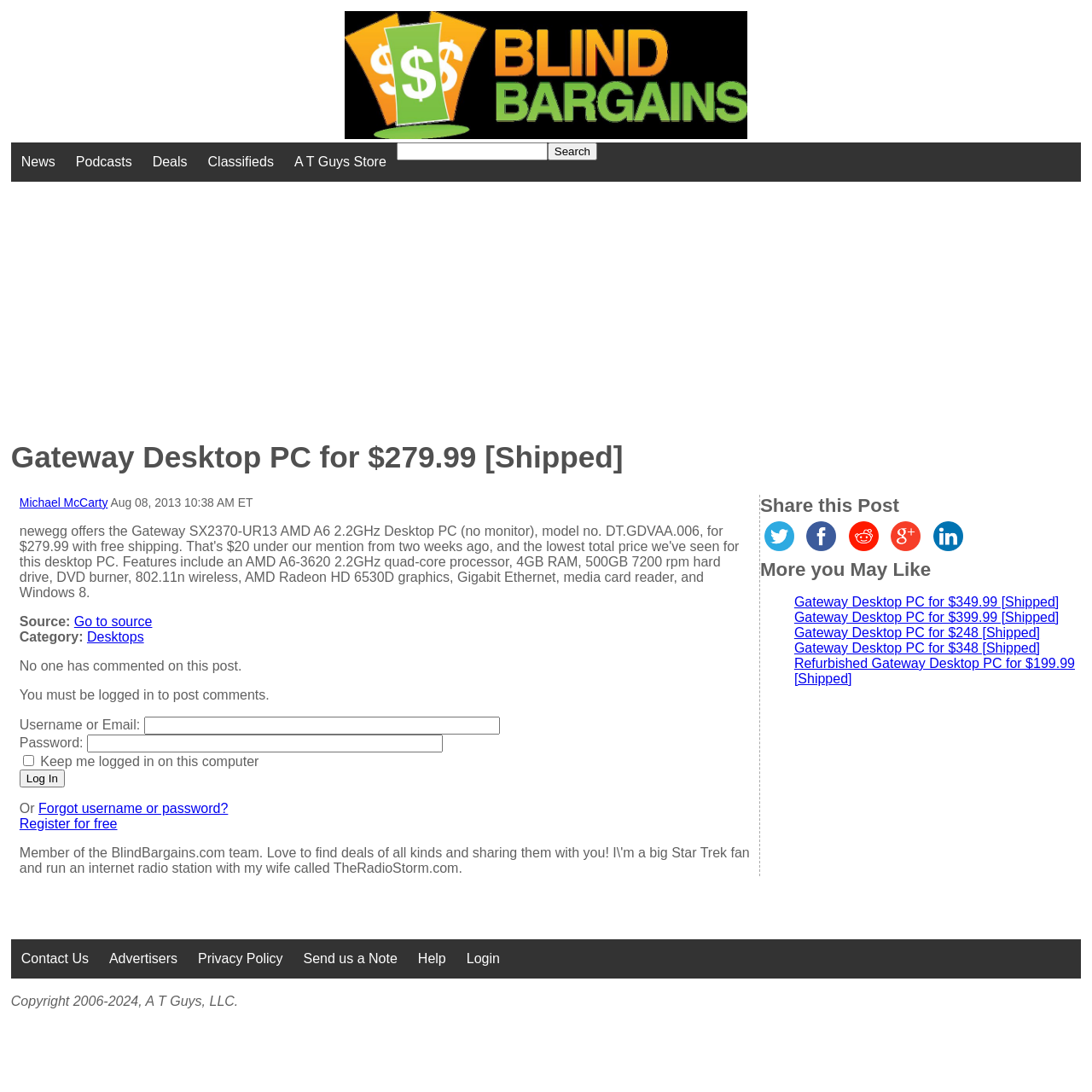Find the UI element described as: "alt="Blind Bargains"" and predict its bounding box coordinates. Ensure the coordinates are four float numbers between 0 and 1, [left, top, right, bottom].

[0.316, 0.116, 0.684, 0.13]